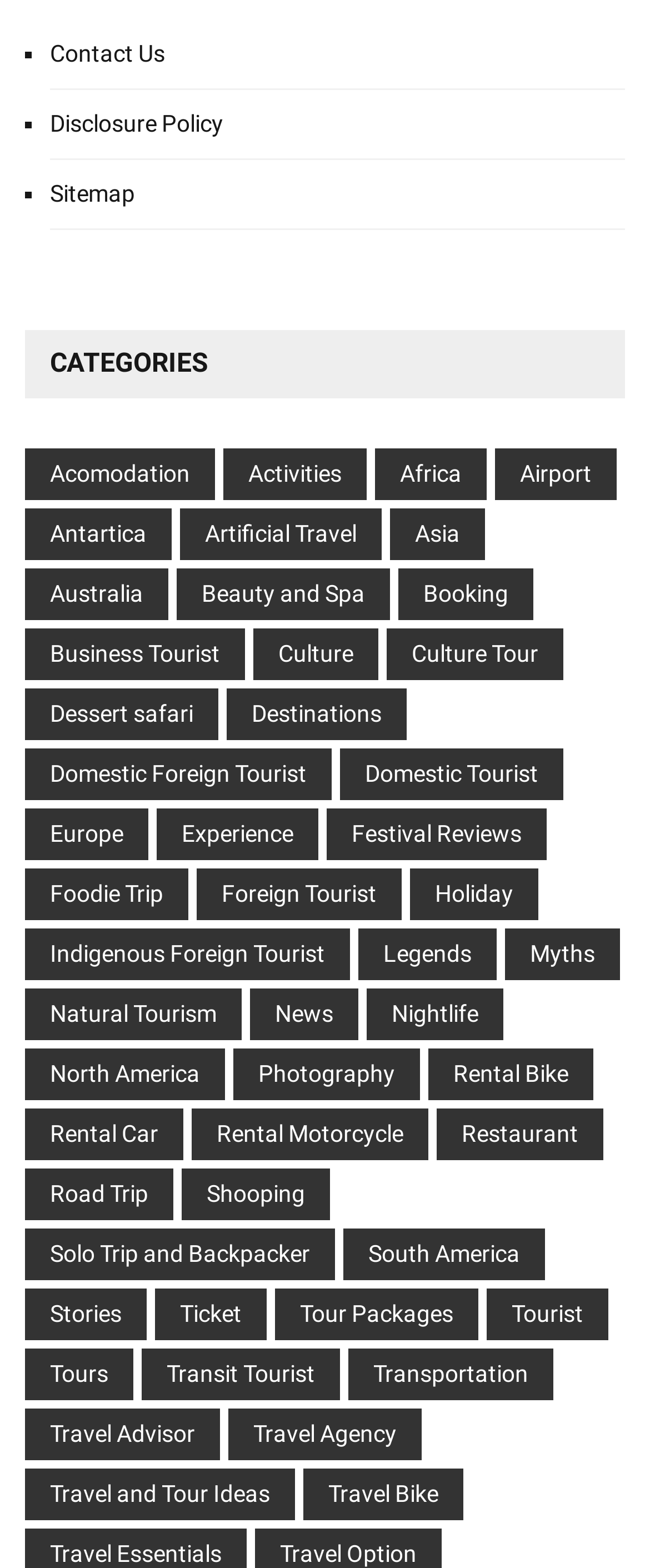Locate the UI element that matches the description Tour Packages in the webpage screenshot. Return the bounding box coordinates in the format (top-left x, top-left y, bottom-right x, bottom-right y), with values ranging from 0 to 1.

[0.462, 0.829, 0.697, 0.846]